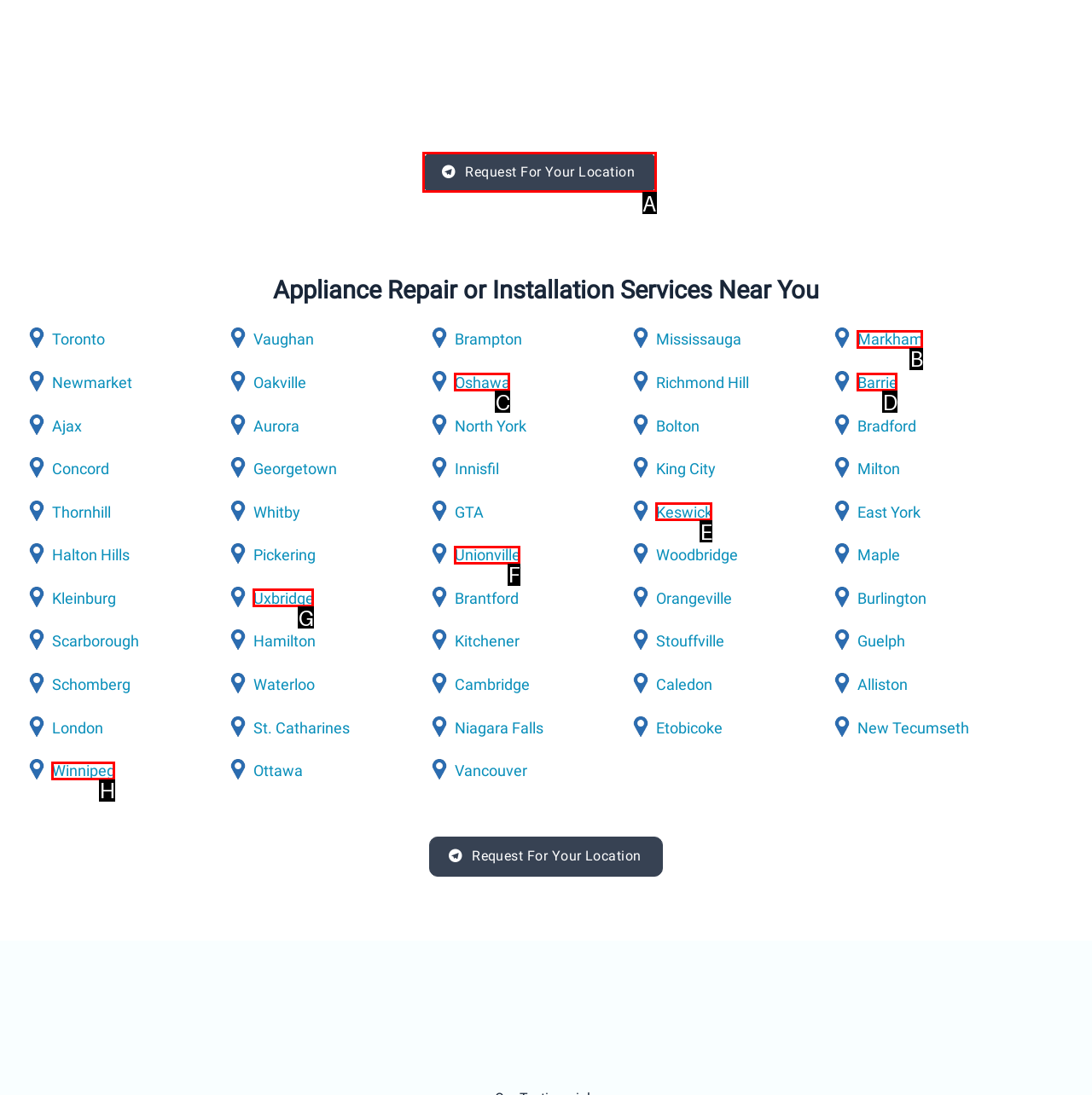Identify the correct lettered option to click in order to perform this task: Click on the 'Request For Your Location' link. Respond with the letter.

A